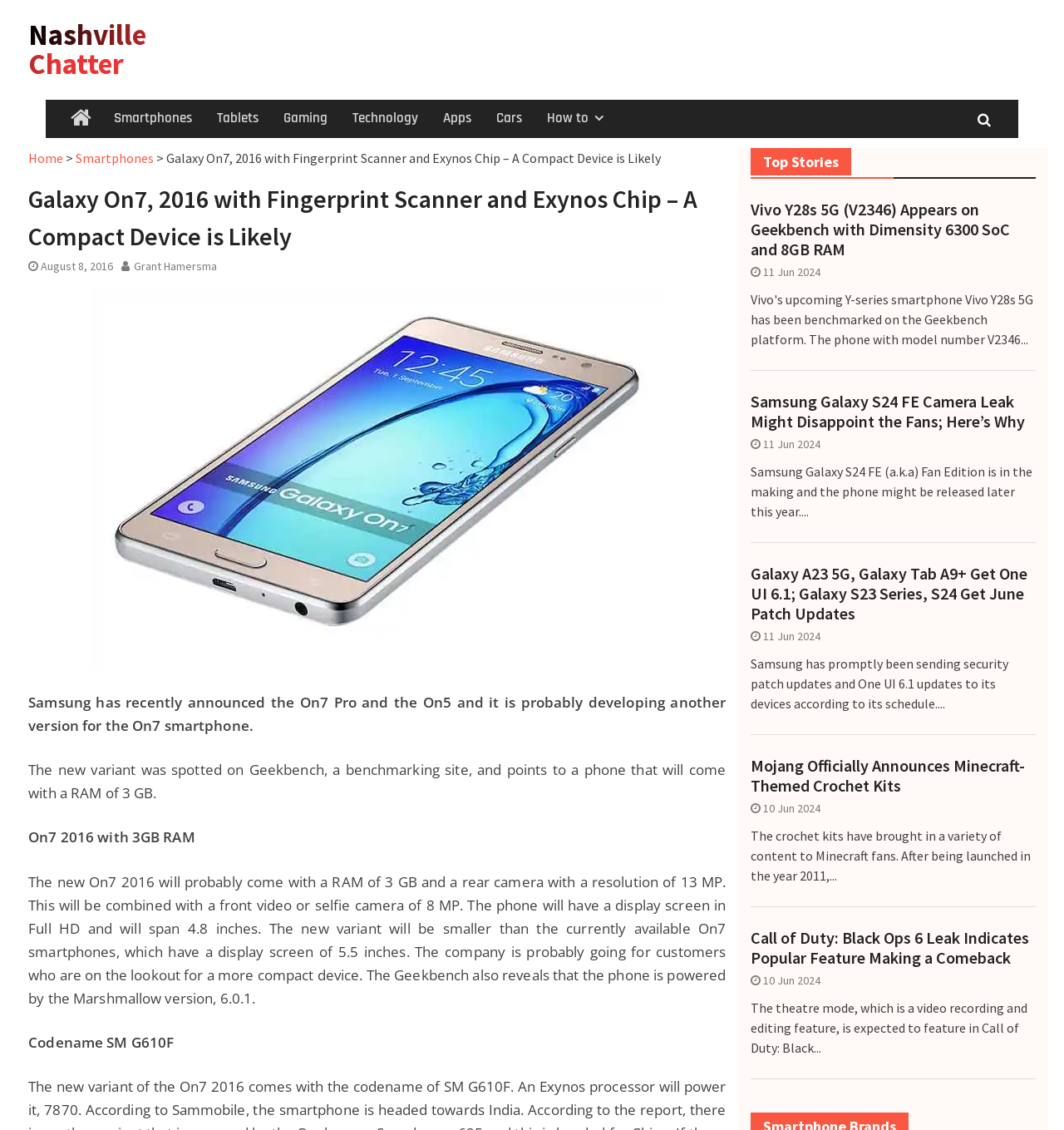Provide the bounding box coordinates of the section that needs to be clicked to accomplish the following instruction: "Check the 'Top Stories' section."

[0.706, 0.131, 0.973, 0.158]